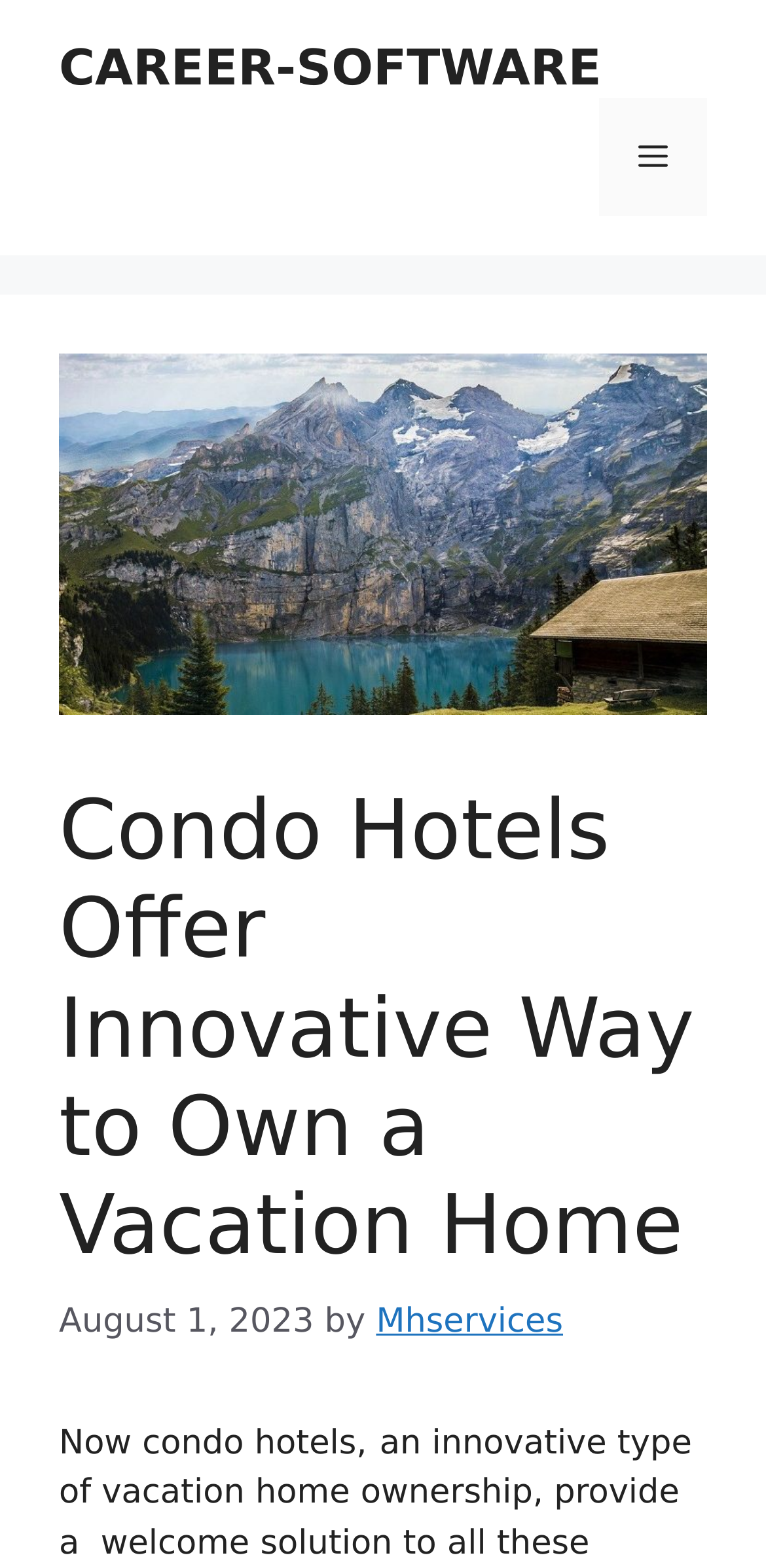Provide the bounding box coordinates, formatted as (top-left x, top-left y, bottom-right x, bottom-right y), with all values being floating point numbers between 0 and 1. Identify the bounding box of the UI element that matches the description: Mhservices

[0.491, 0.831, 0.735, 0.856]